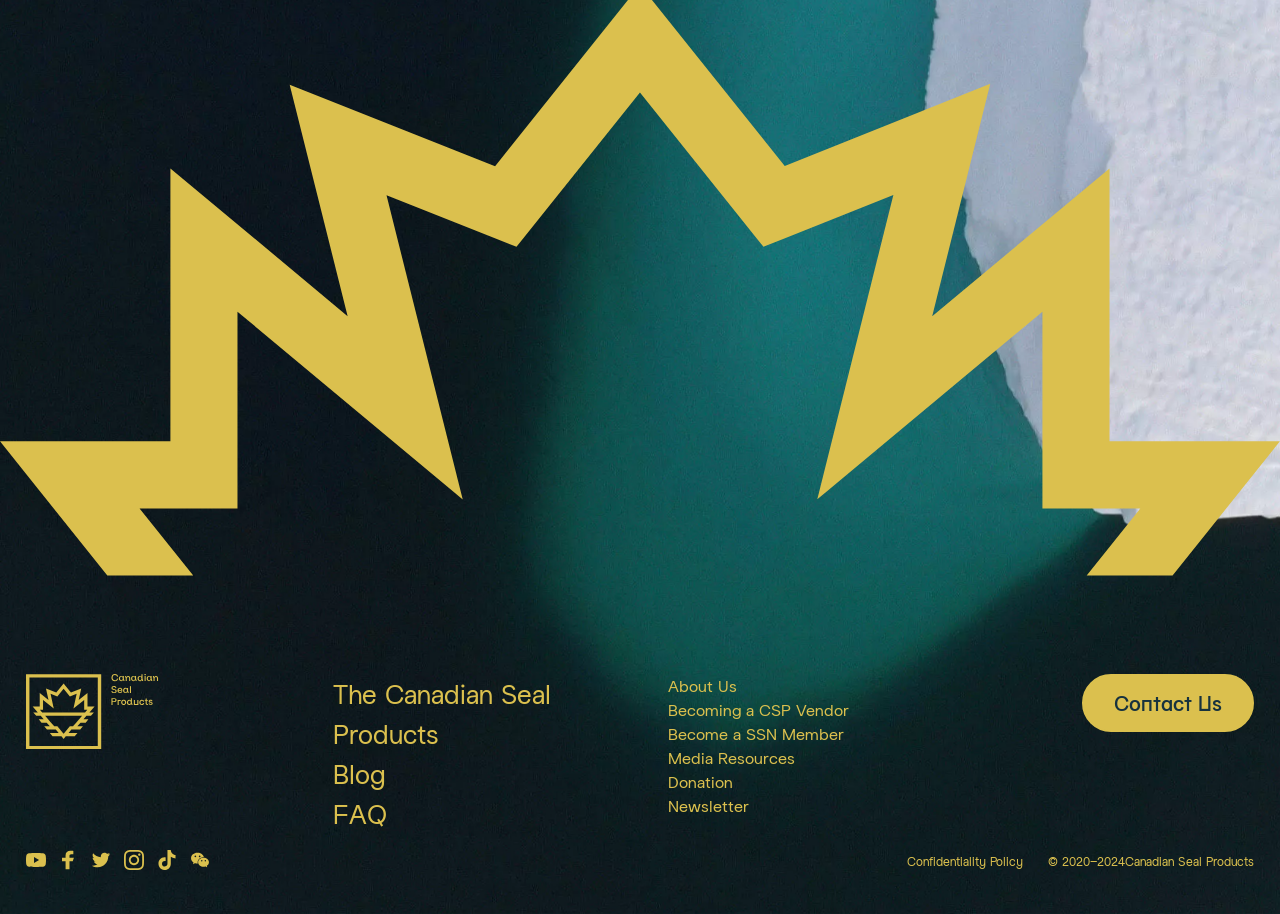Please find the bounding box coordinates for the clickable element needed to perform this instruction: "Contact Us".

[0.846, 0.737, 0.98, 0.801]